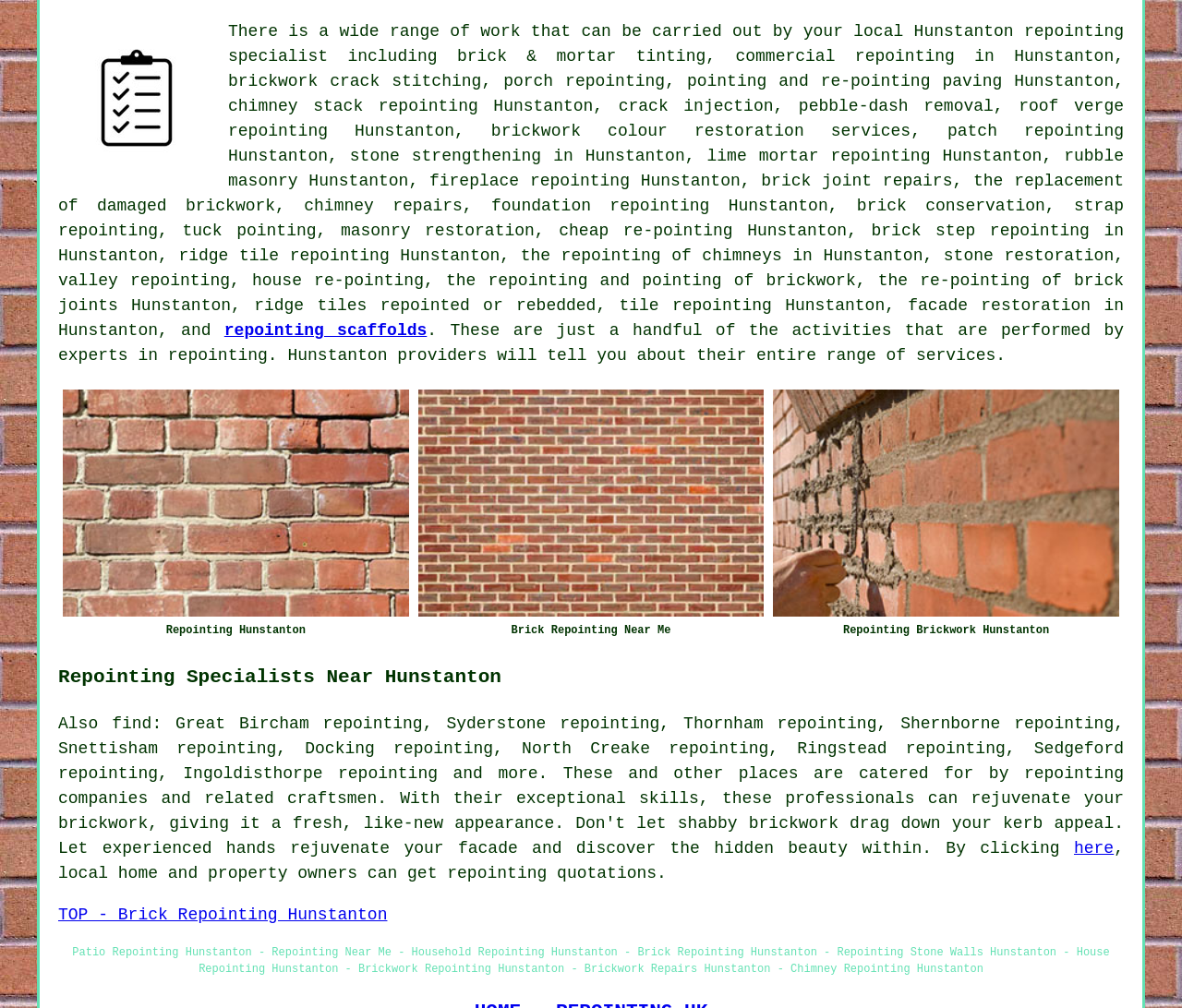Highlight the bounding box coordinates of the element that should be clicked to carry out the following instruction: "go to TOP - Brick Repointing Hunstanton". The coordinates must be given as four float numbers ranging from 0 to 1, i.e., [left, top, right, bottom].

[0.049, 0.898, 0.328, 0.916]